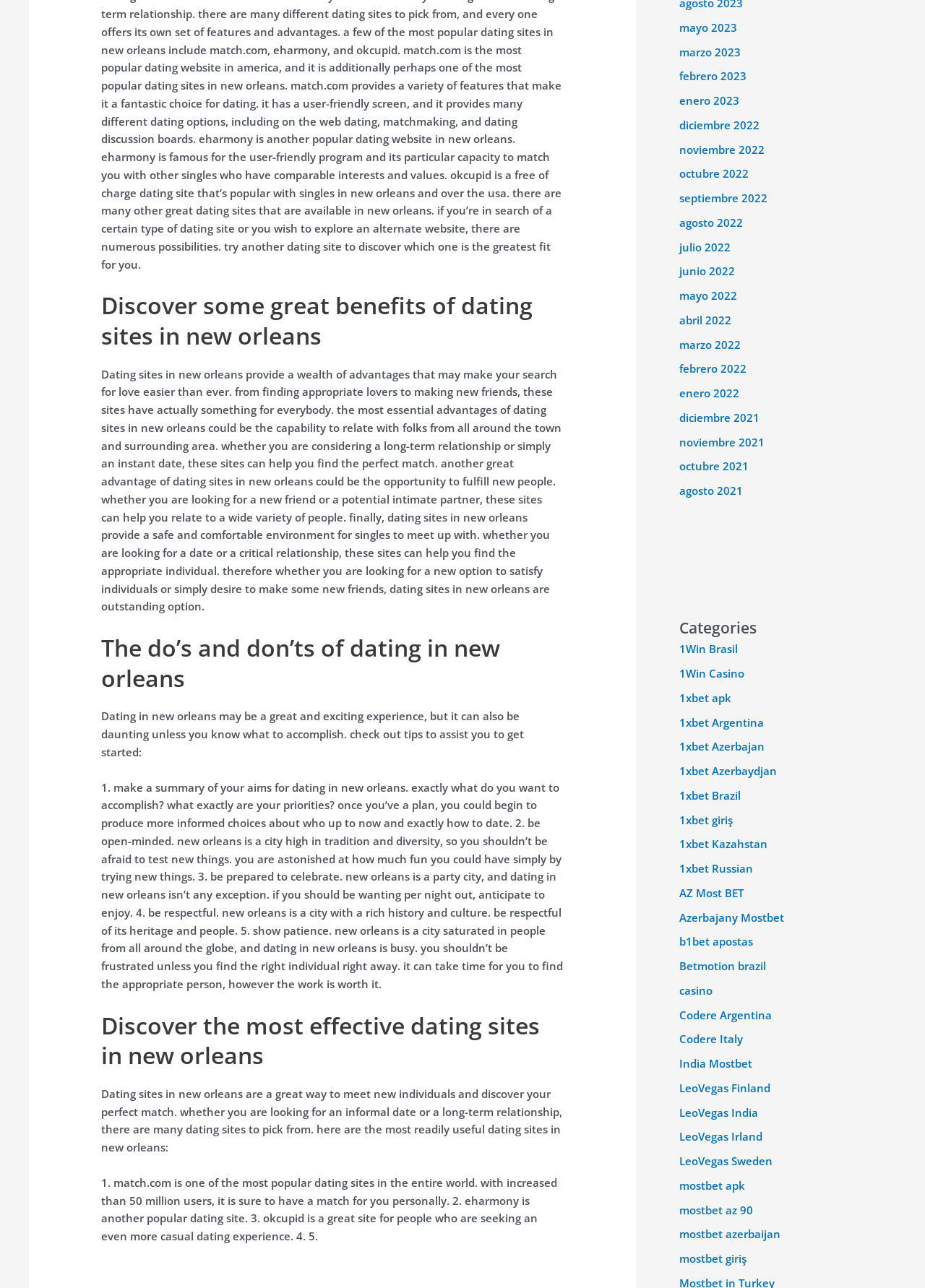Extract the bounding box coordinates for the UI element described as: "mostbet az 90".

[0.734, 0.934, 0.814, 0.945]